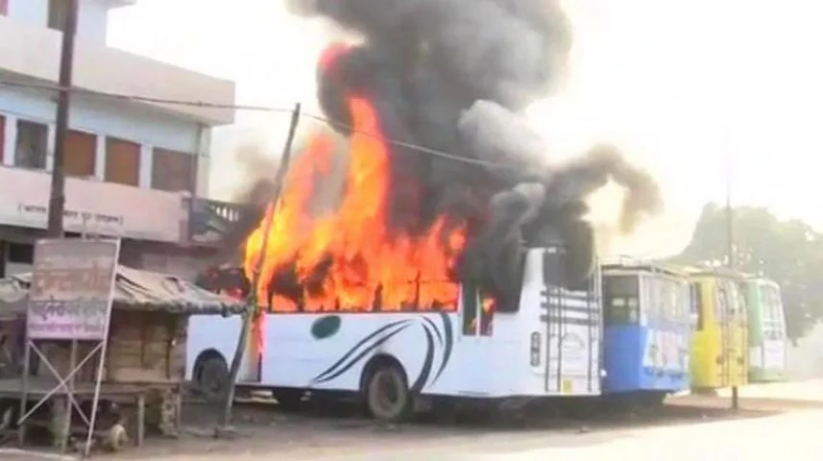Explain the content of the image in detail.

The image depicts a bus engulfed in flames, sending thick plumes of black smoke into the air. The fire consumes the front section of the bus, highlighting the intensity of the blaze. Nearby, additional buses parked on the roadside remain untouched, contrasting with the devastation of the burning vehicle. The surroundings feature a mix of commercial structures and small shops, indicating an urban setting. This scene evokes a sense of urgency and chaos, possibly related to the volatile events referenced in the accompanying article about violence in Kasganj, UP.